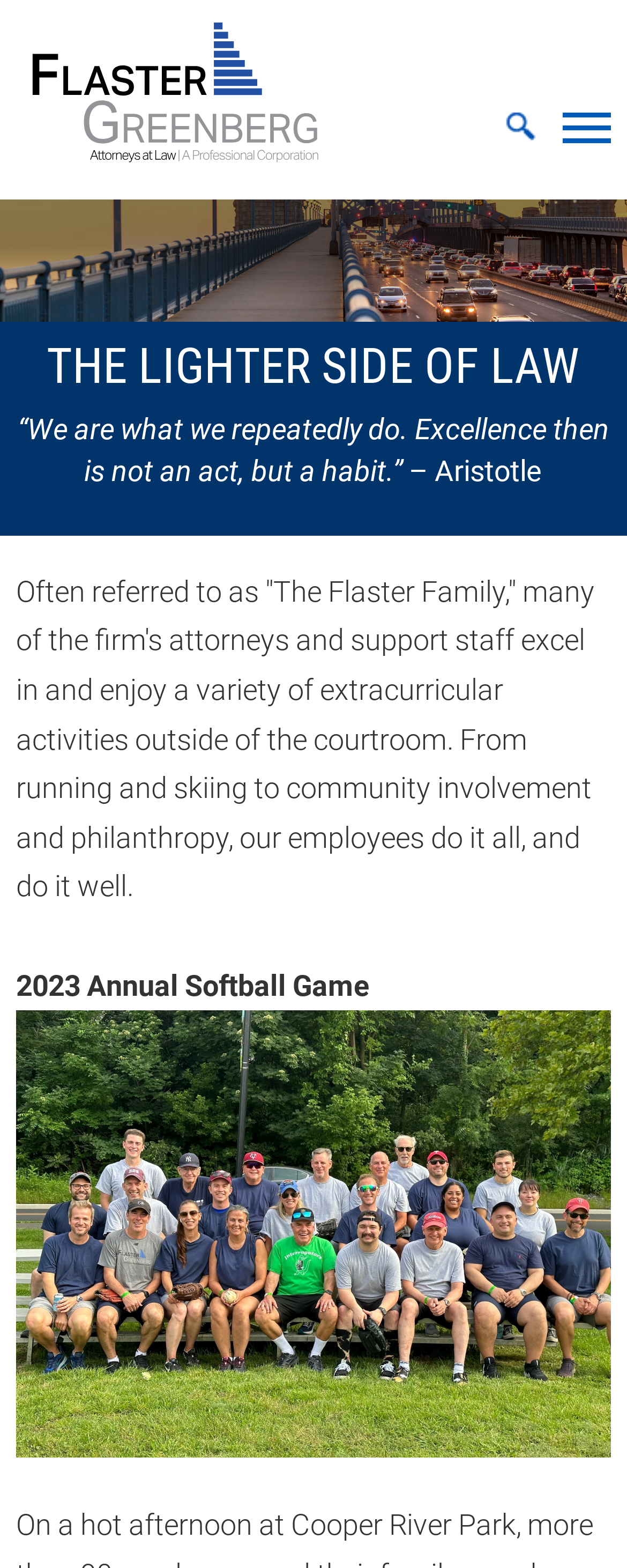What is the theme of the webpage?
Please provide a single word or phrase as your answer based on the image.

The Lighter Side of Law